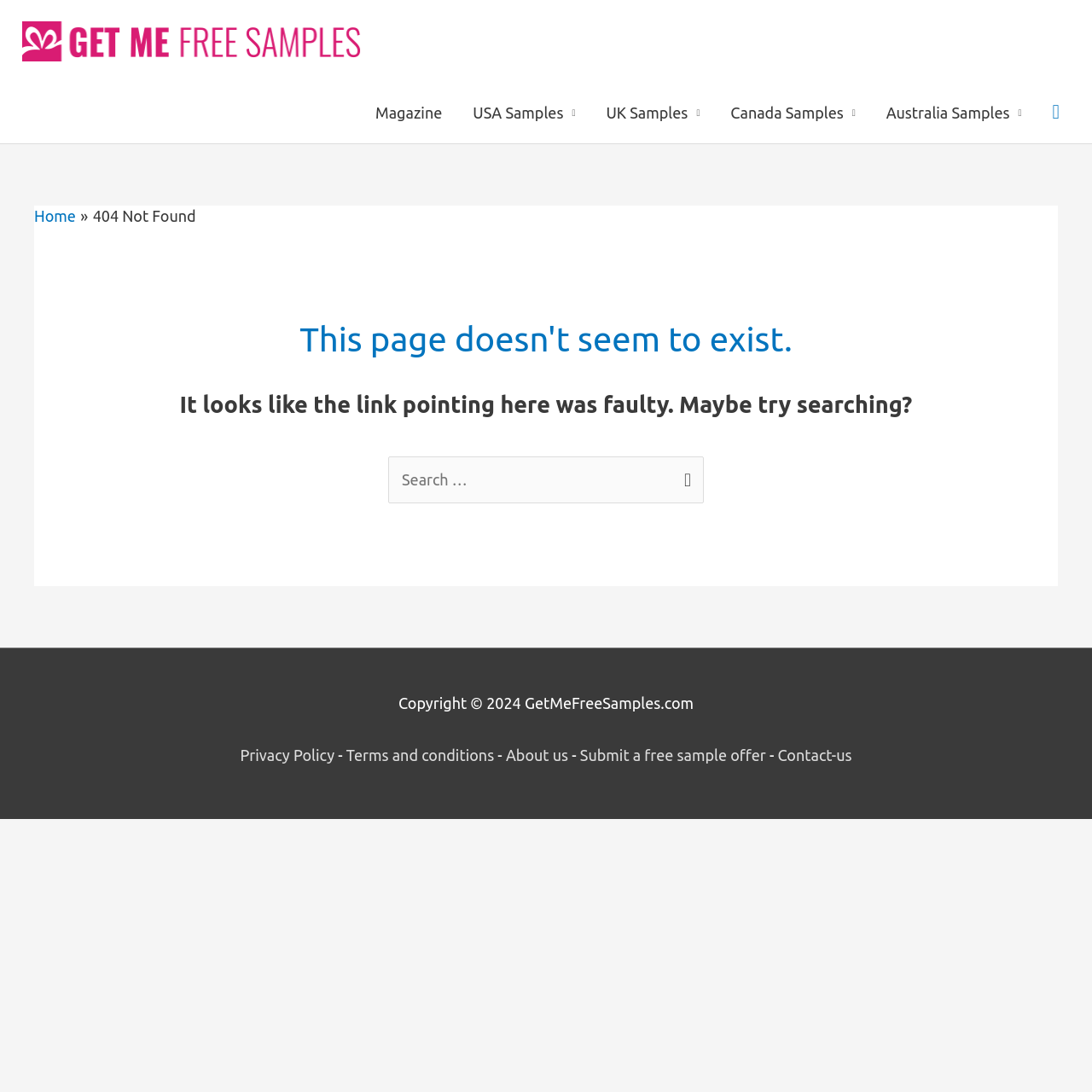How many country samples are available?
Refer to the image and answer the question using a single word or phrase.

4